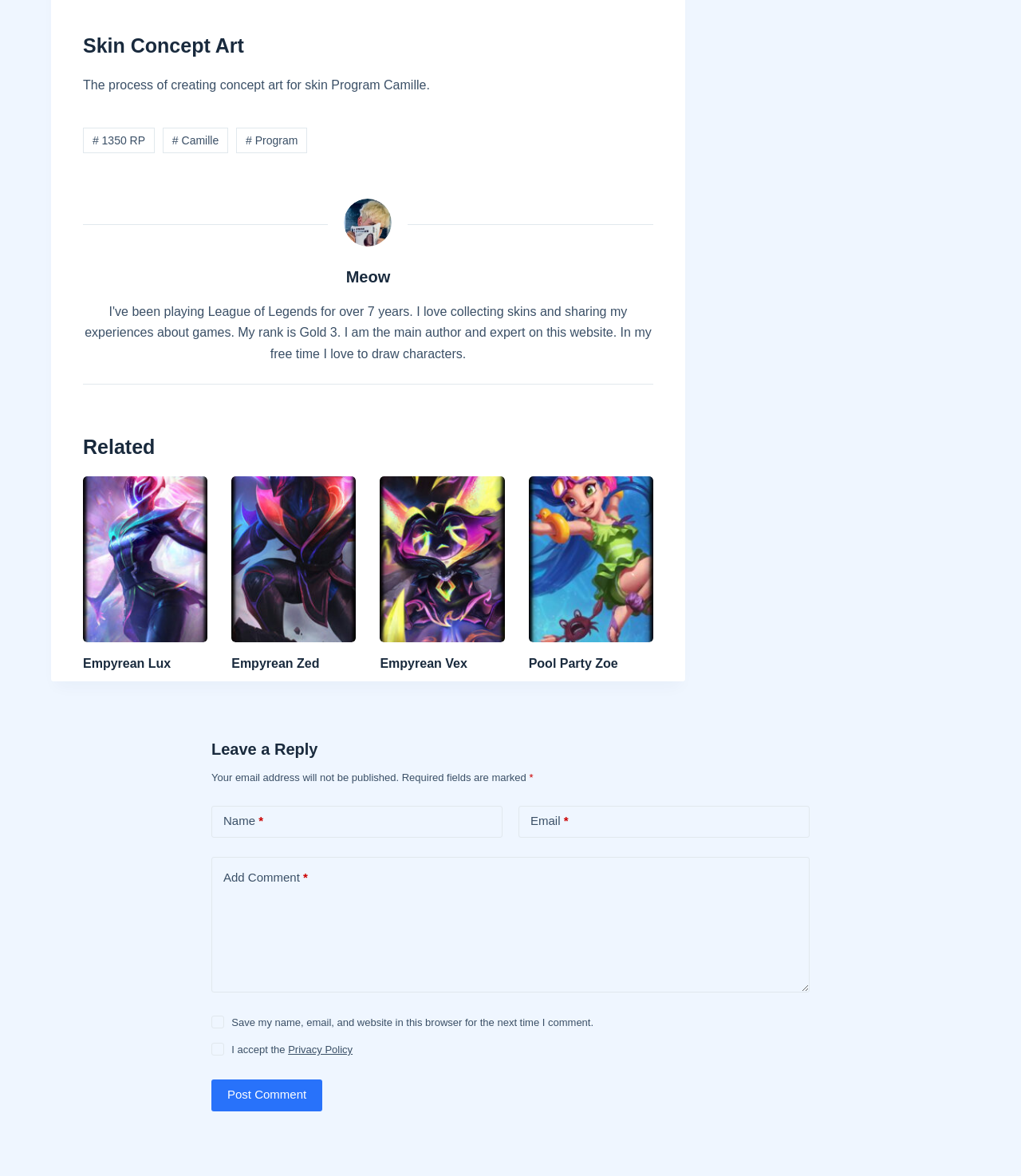Locate the bounding box of the UI element described by: "Post Comment" in the given webpage screenshot.

[0.207, 0.918, 0.316, 0.945]